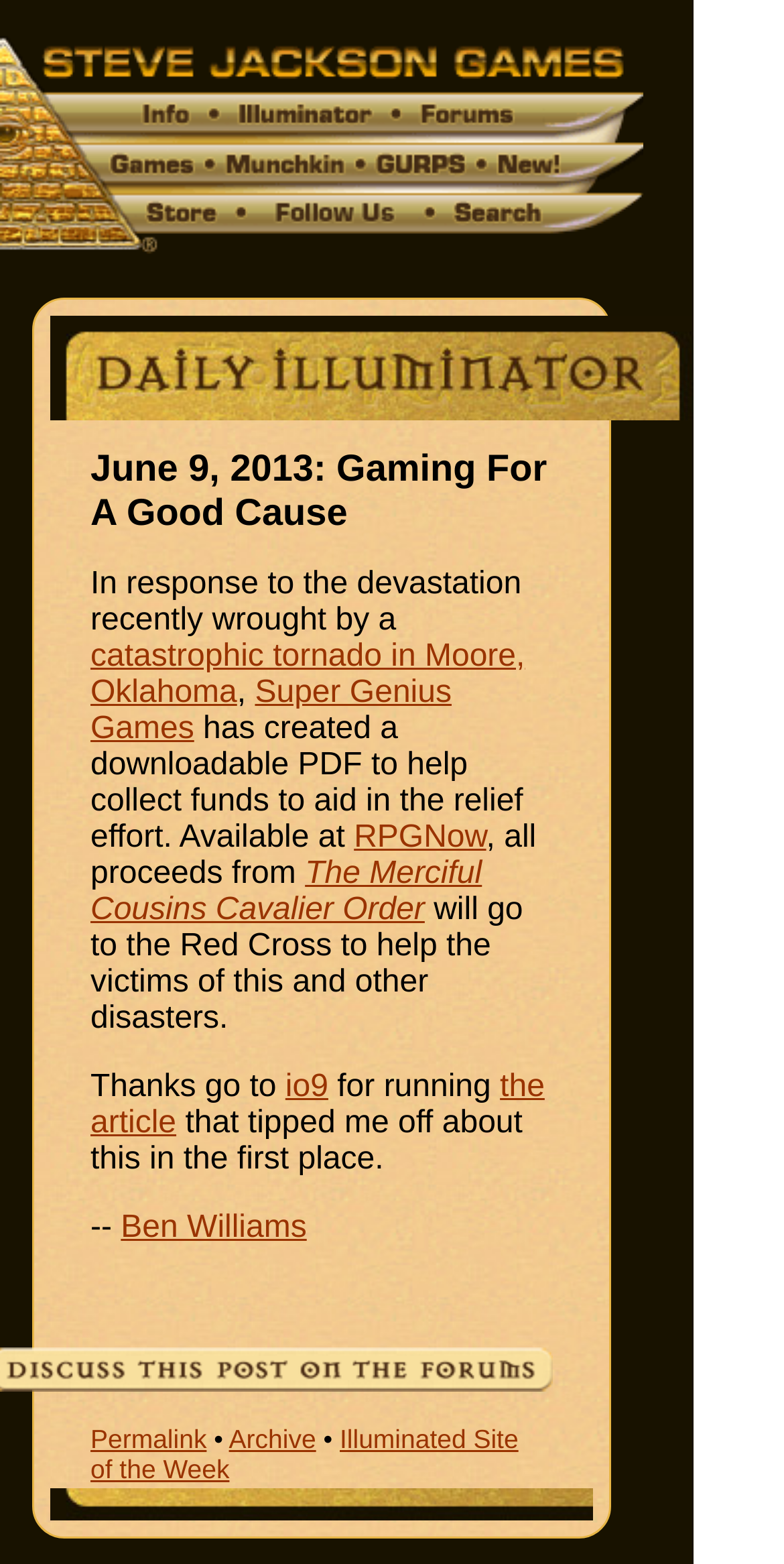Find the UI element described as: "Super Genius Games" and predict its bounding box coordinates. Ensure the coordinates are four float numbers between 0 and 1, [left, top, right, bottom].

[0.115, 0.431, 0.576, 0.476]